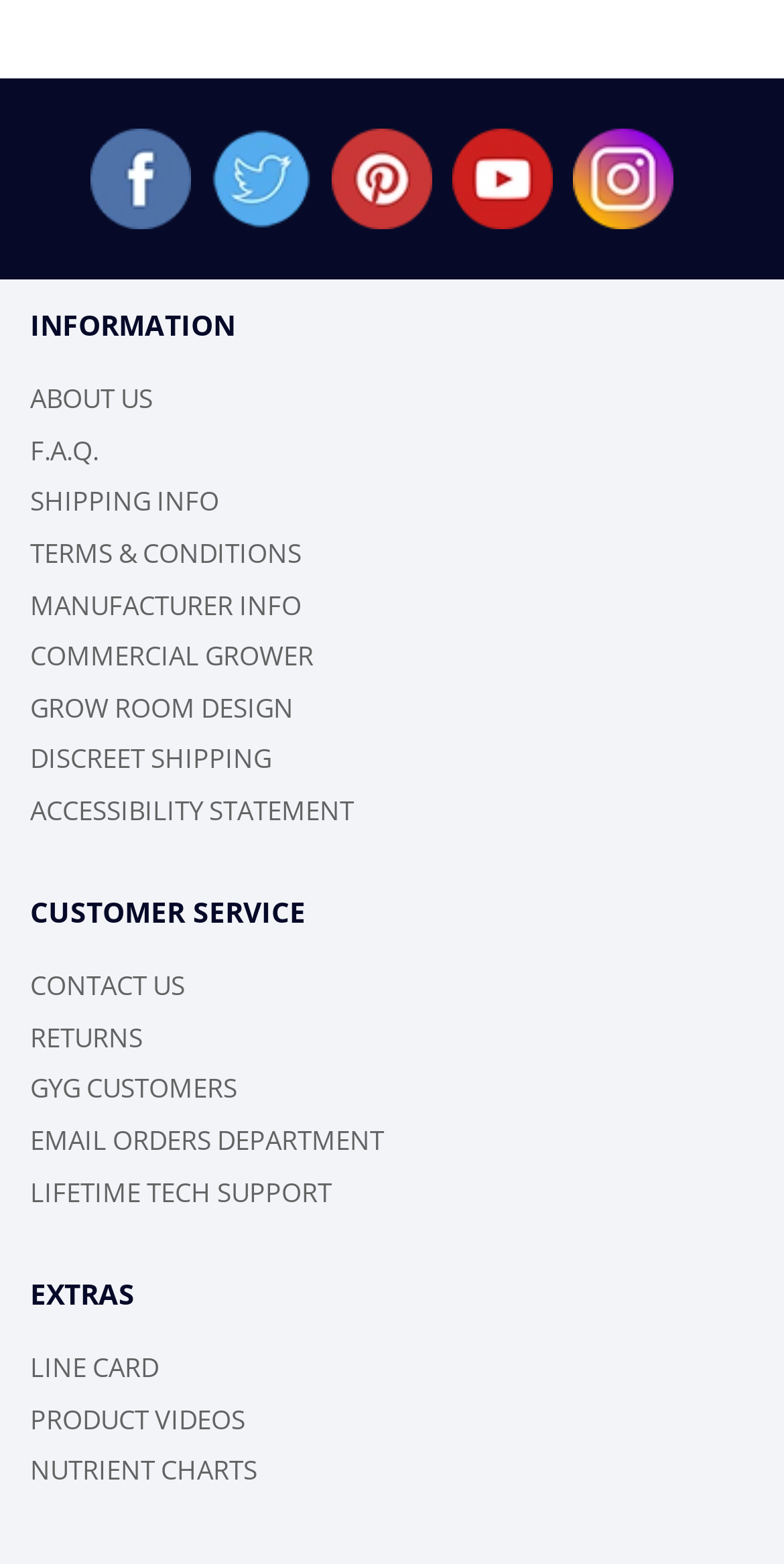Locate the bounding box coordinates for the element described below: "title="Youtube"". The coordinates must be four float values between 0 and 1, formatted as [left, top, right, bottom].

[0.577, 0.083, 0.705, 0.147]